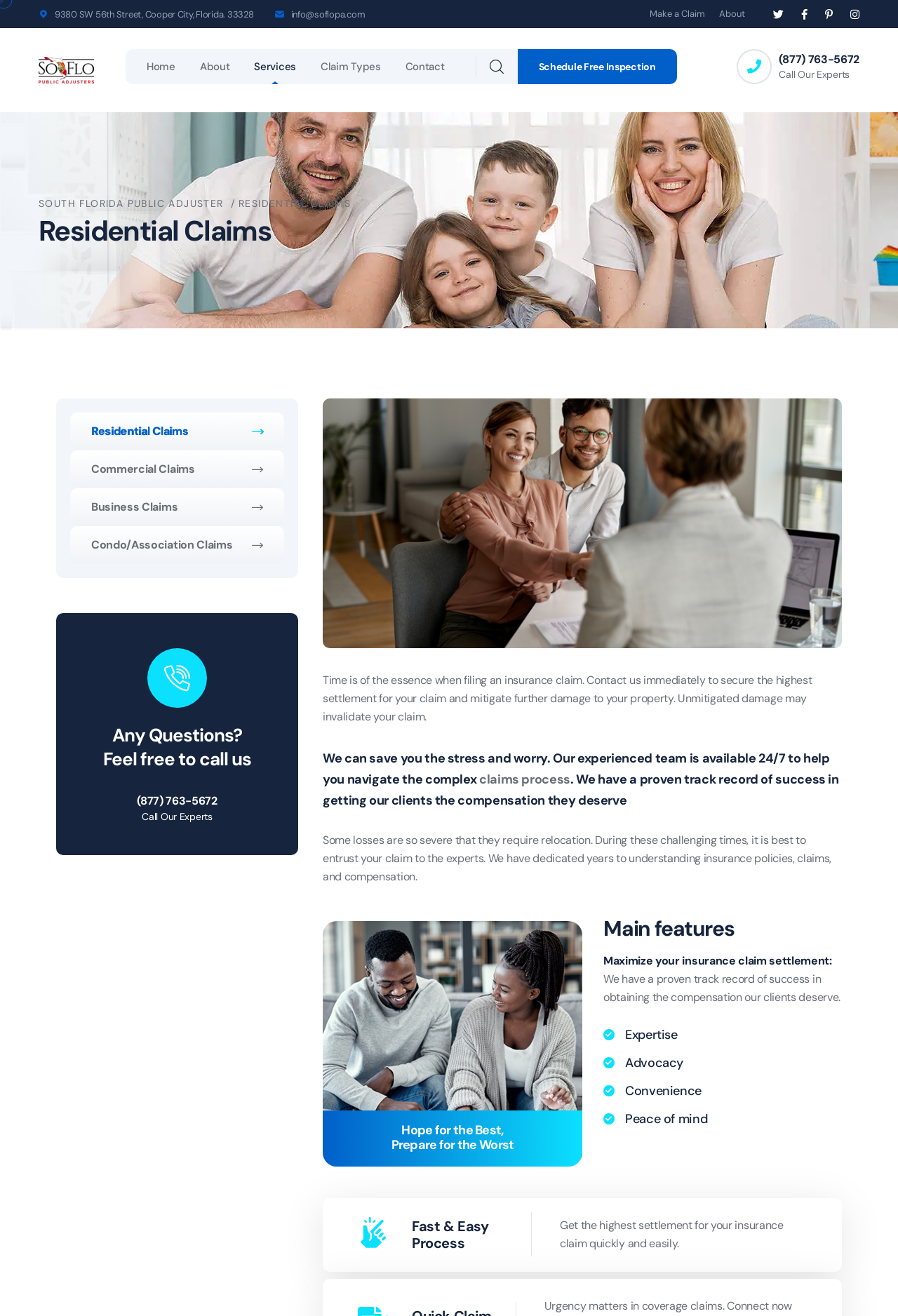What types of claims does SoFlo PA handle?
From the details in the image, answer the question comprehensively.

I found the types of claims by looking at the link elements in the main section of the webpage, which contain the types of claims 'Residential Claims', 'Commercial Claims', 'Business Claims', and 'Condo/Association Claims'.